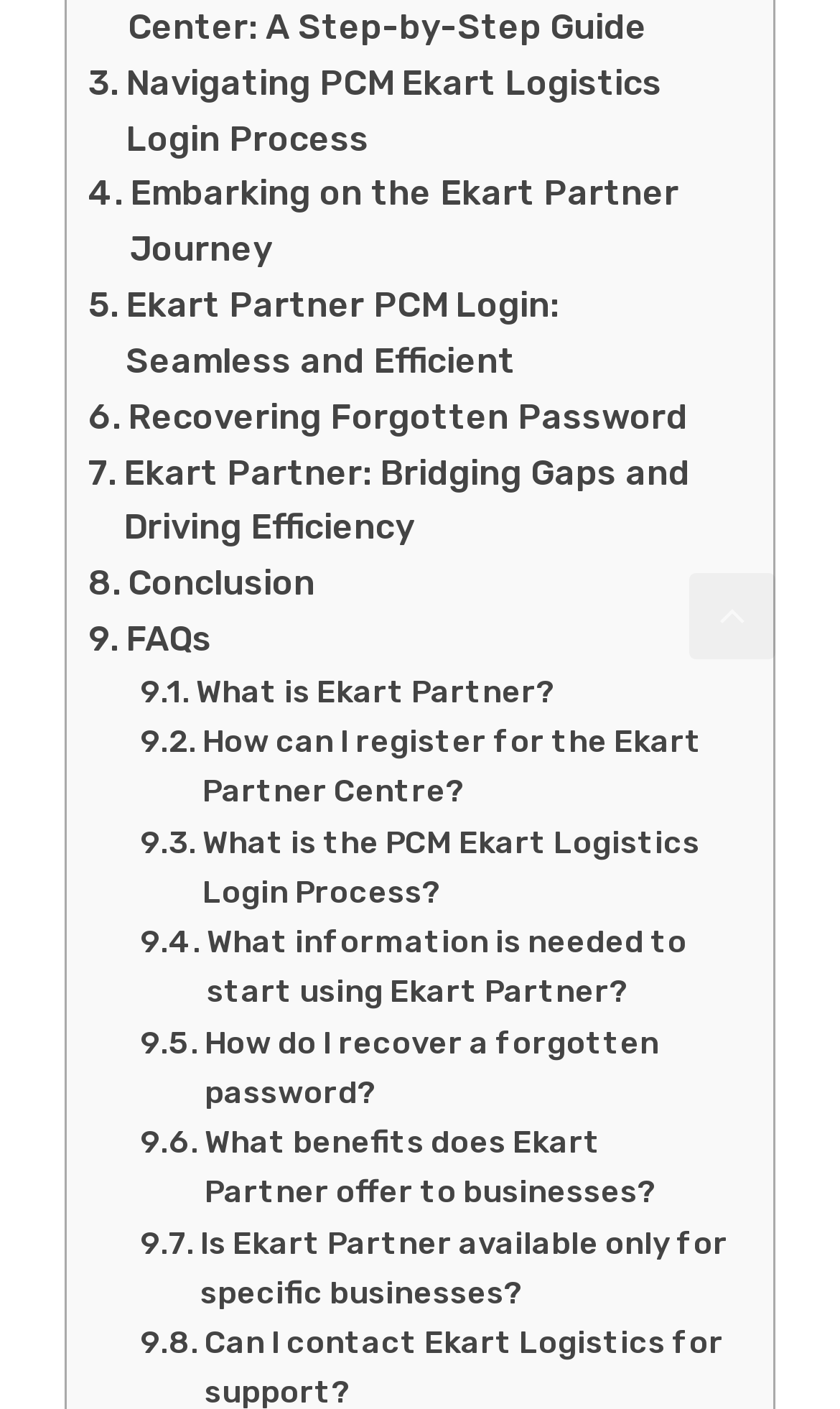What is PCM Ekart Logistics Login Process?
Could you give a comprehensive explanation in response to this question?

The link 'What is the PCM Ekart Logistics Login Process?' in the FAQ section and the link 'Ekart Partner PCM Login: Seamless and Efficient' on the main page both suggest that PCM Ekart Logistics Login Process is related to the login process for Ekart Partner.